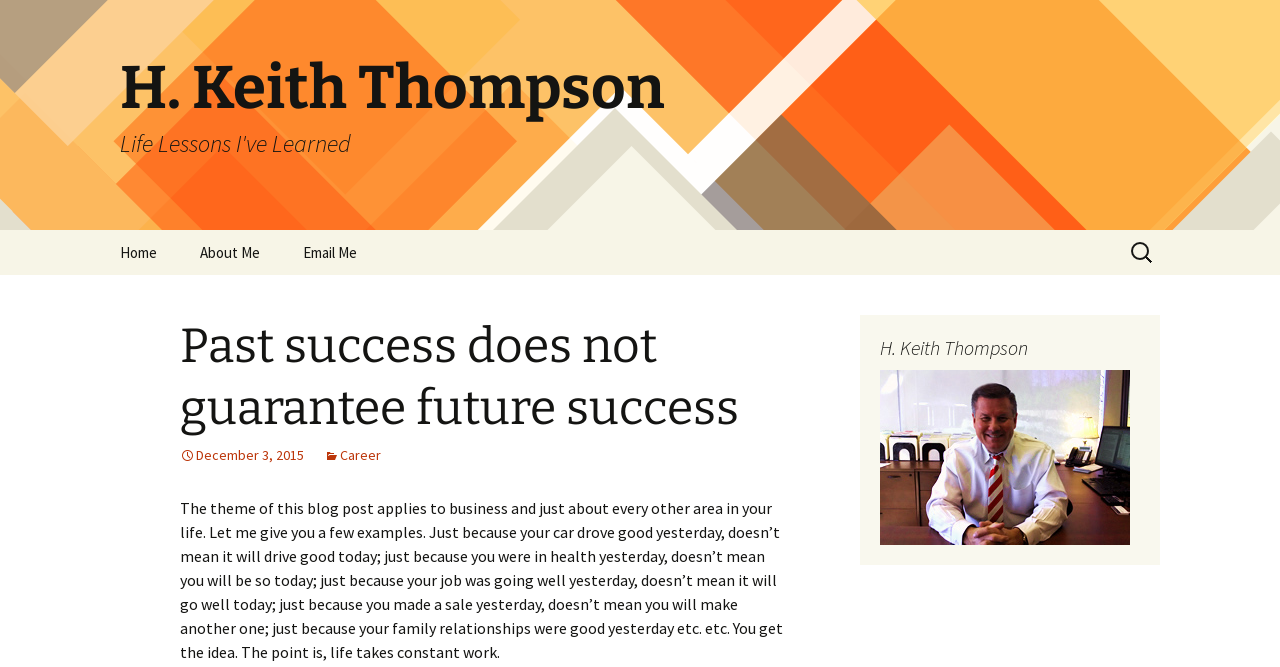Answer the question with a single word or phrase: 
What is the author's name?

H. Keith Thompson